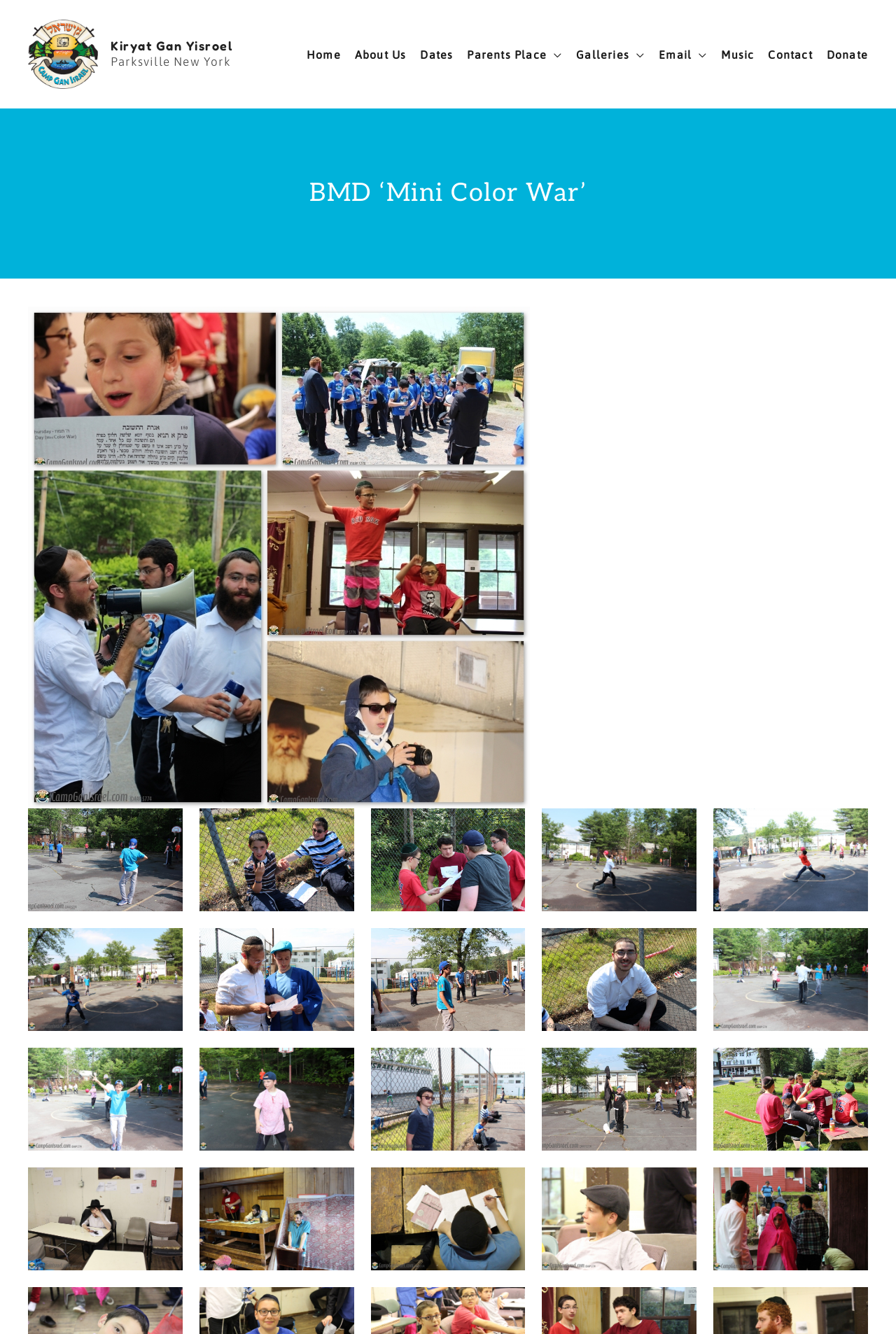Provide a one-word or short-phrase answer to the question:
Where is Kiryat Gan Yisroel located?

Parksville New York